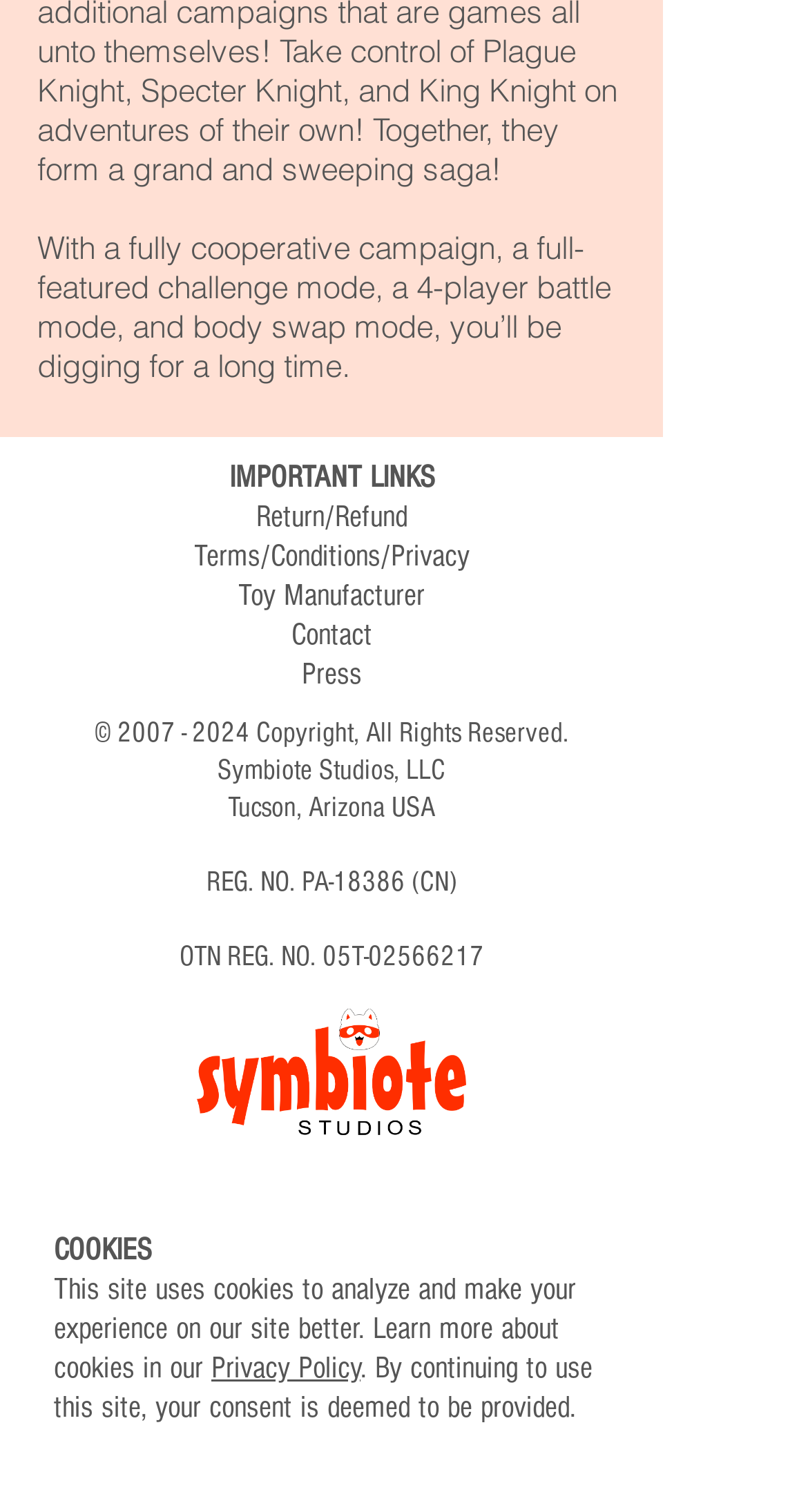Can you find the bounding box coordinates for the element that needs to be clicked to execute this instruction: "View Terms/Conditions/Privacy"? The coordinates should be given as four float numbers between 0 and 1, i.e., [left, top, right, bottom].

[0.24, 0.356, 0.581, 0.379]